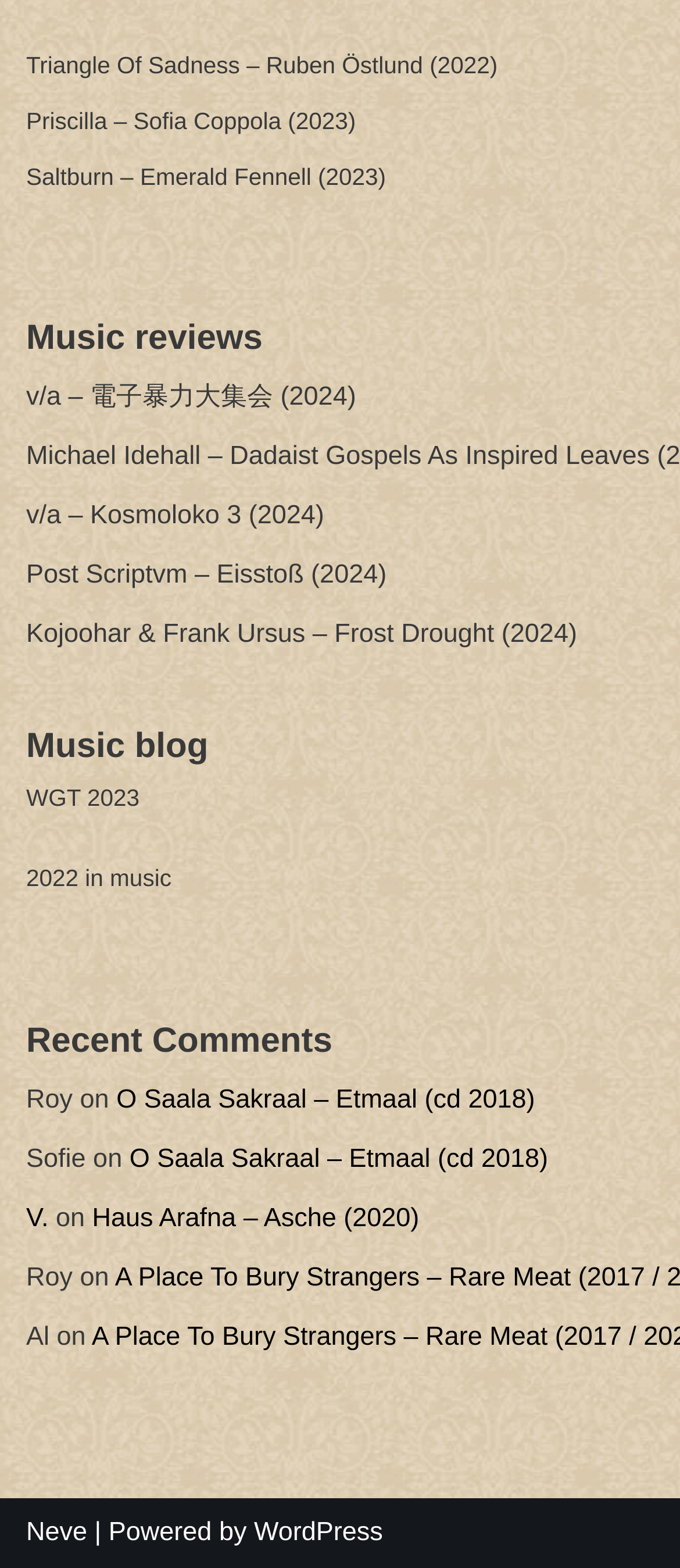Please give a succinct answer using a single word or phrase:
How many recent comments are there?

3